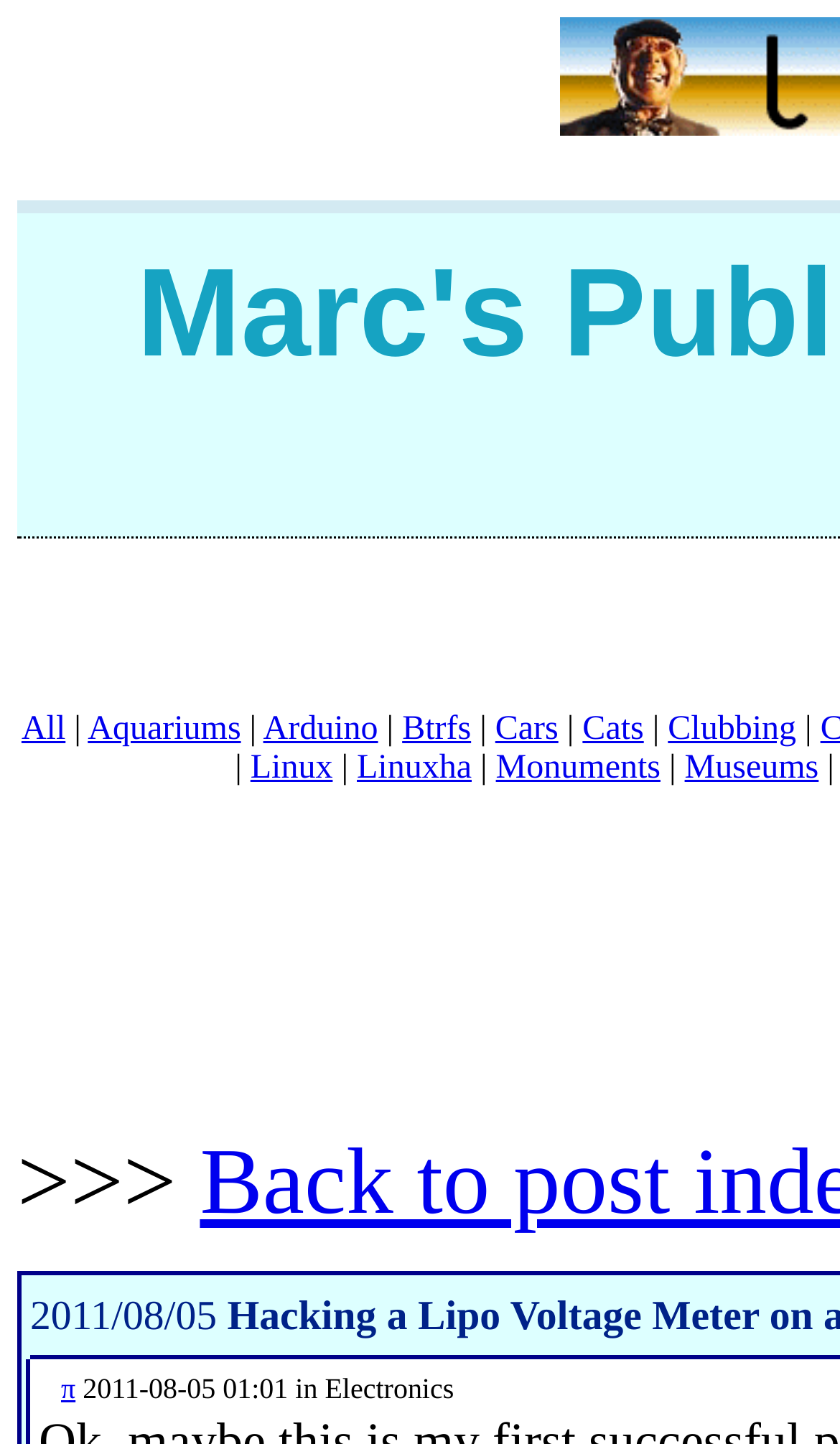Highlight the bounding box coordinates of the element that should be clicked to carry out the following instruction: "Visit 'Arduino' page". The coordinates must be given as four float numbers ranging from 0 to 1, i.e., [left, top, right, bottom].

[0.313, 0.492, 0.45, 0.517]